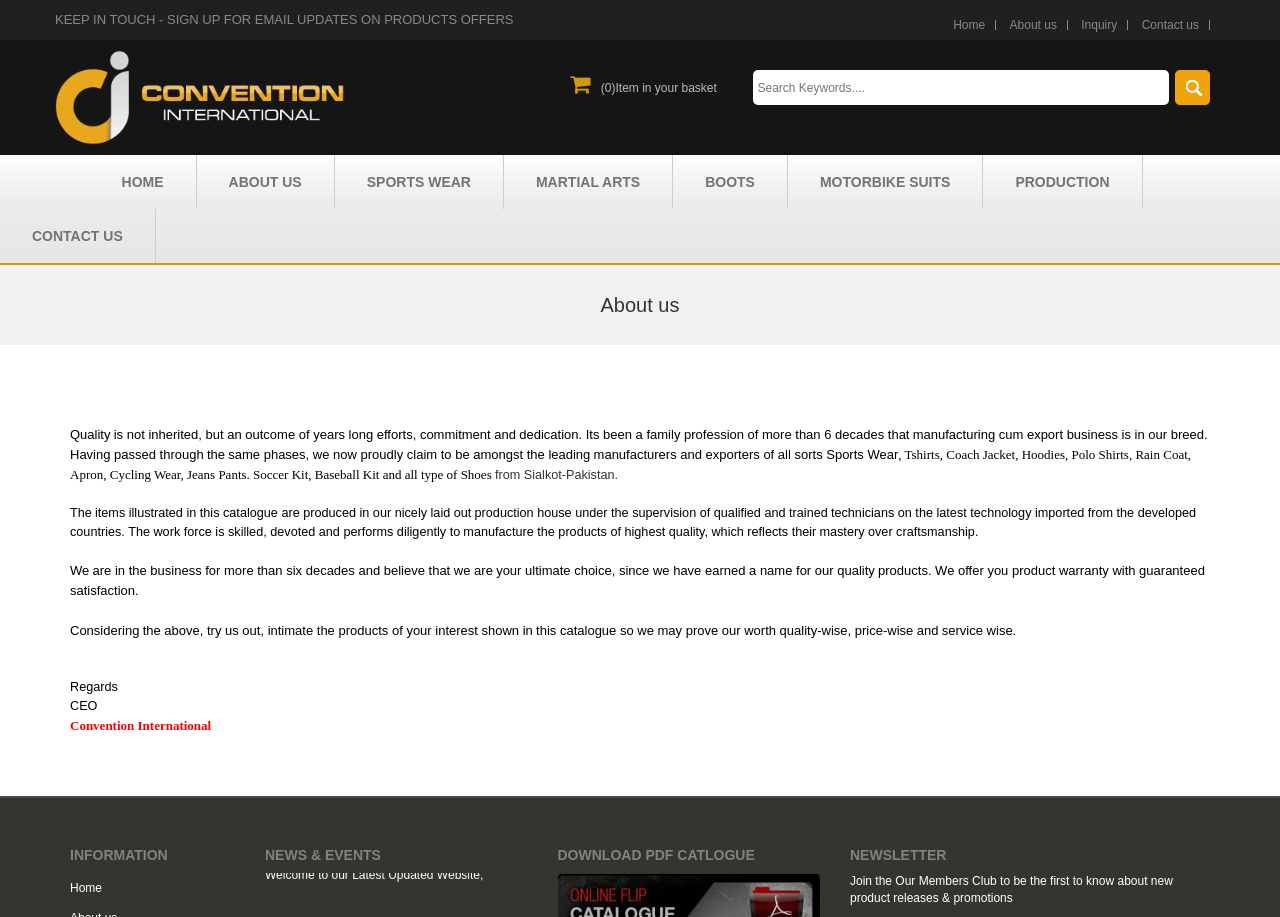Determine the bounding box coordinates of the section to be clicked to follow the instruction: "Contact us". The coordinates should be given as four float numbers between 0 and 1, formatted as [left, top, right, bottom].

[0.892, 0.02, 0.937, 0.035]